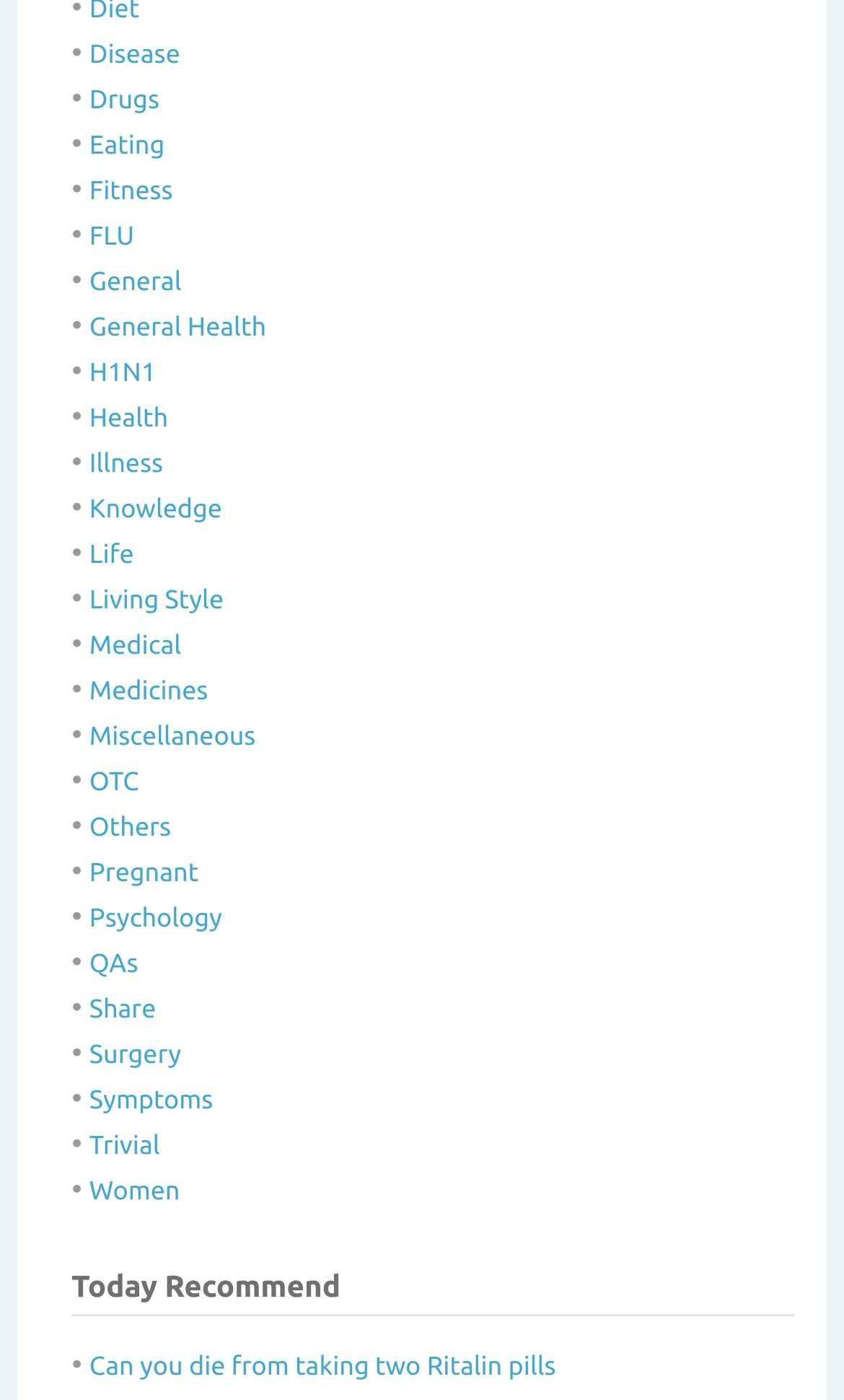Is there a section for general health information?
Please provide a detailed answer to the question.

The link 'General Health' is listed, which implies that there is a section for general health information on the webpage.